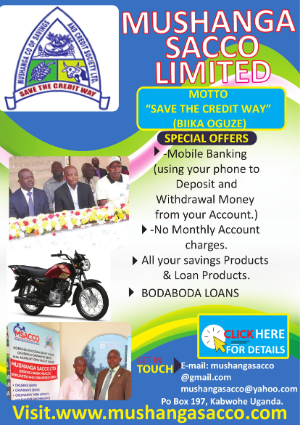Reply to the question with a brief word or phrase: What is the primary mode of transportation featured in the advertisement?

Motorcycle